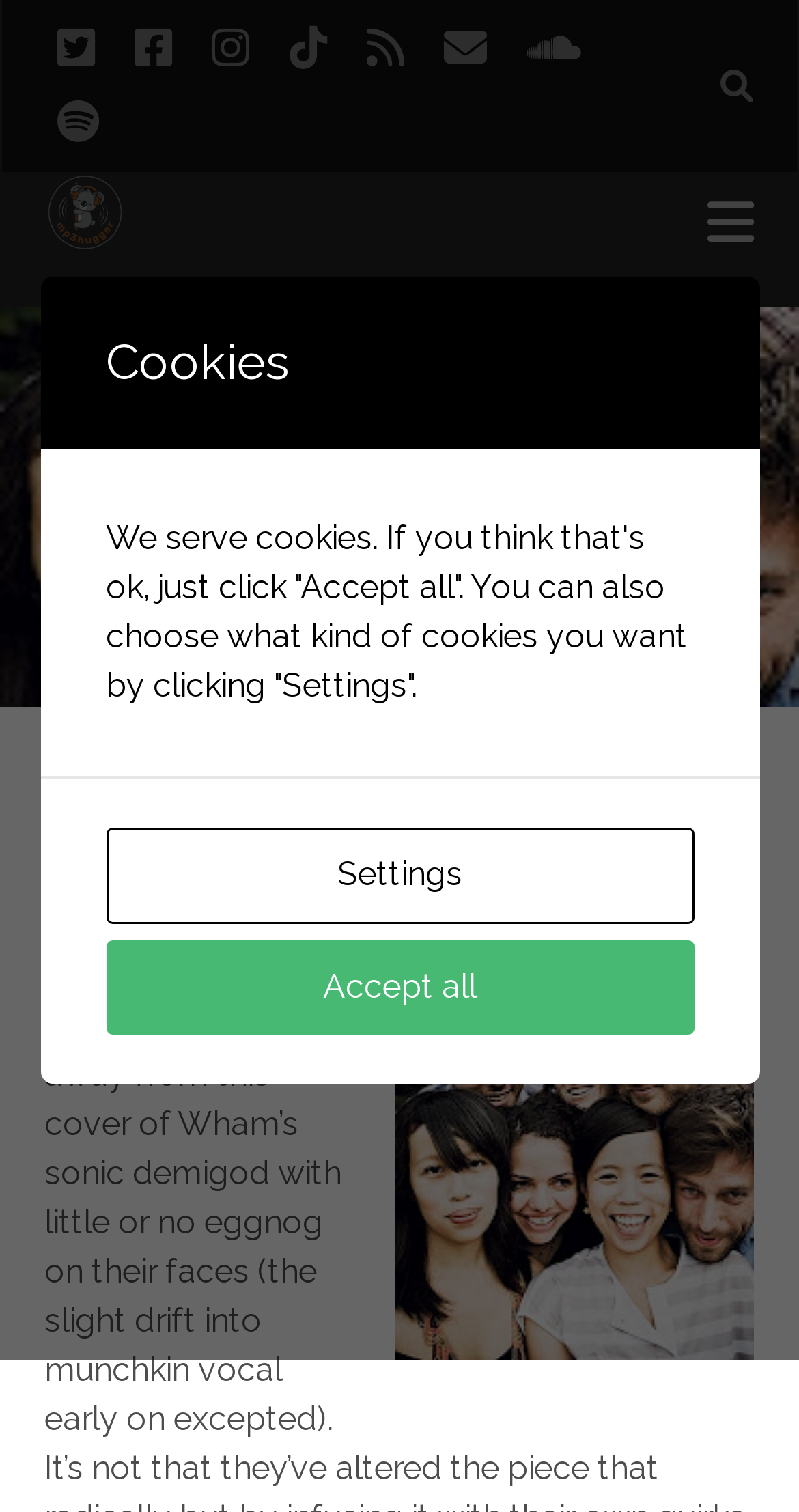Please identify the bounding box coordinates of the region to click in order to complete the task: "Visit the Facebook page". The coordinates must be four float numbers between 0 and 1, specified as [left, top, right, bottom].

[0.168, 0.008, 0.215, 0.057]